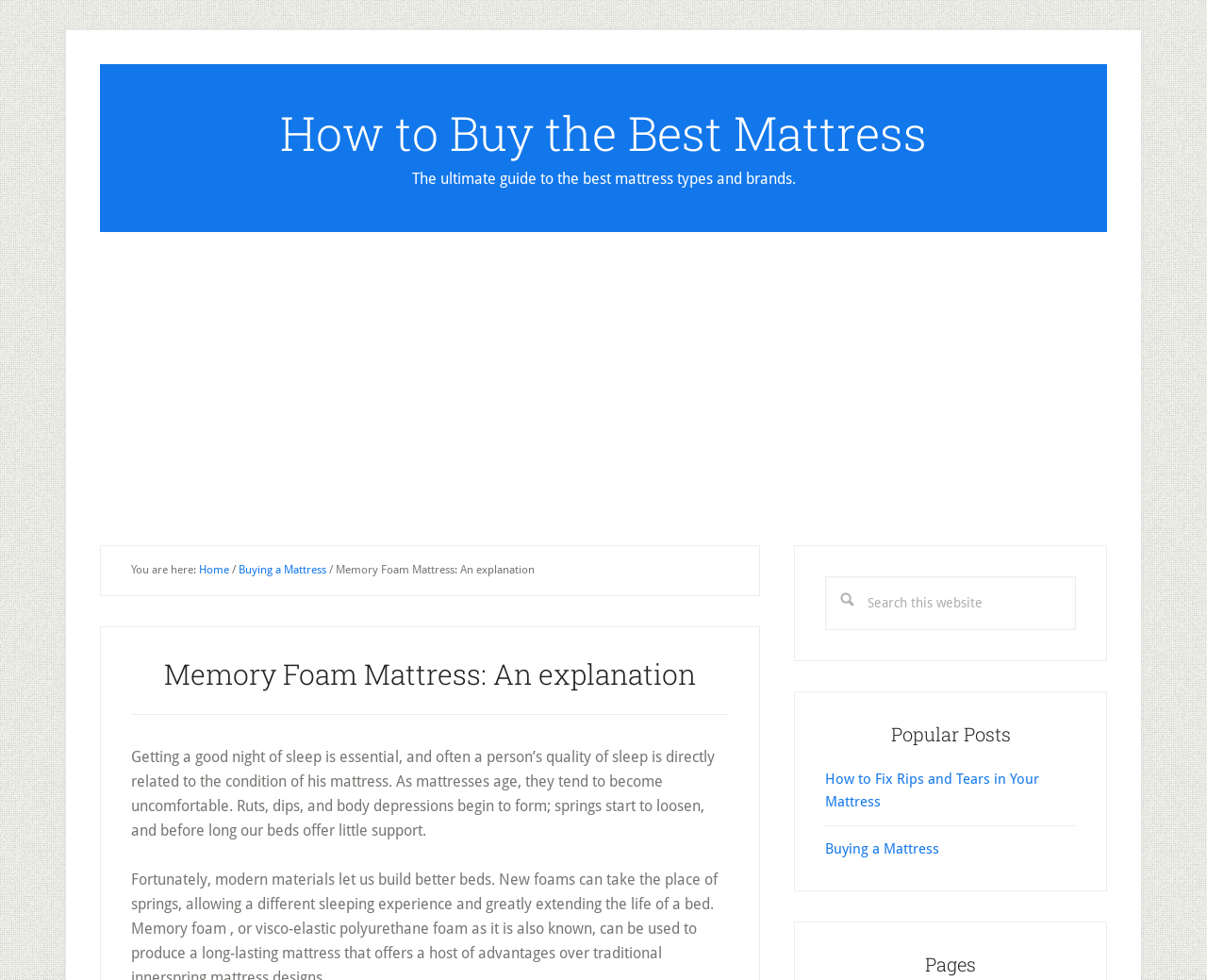Using the webpage screenshot, locate the HTML element that fits the following description and provide its bounding box: "Buying a Mattress".

[0.684, 0.857, 0.778, 0.874]